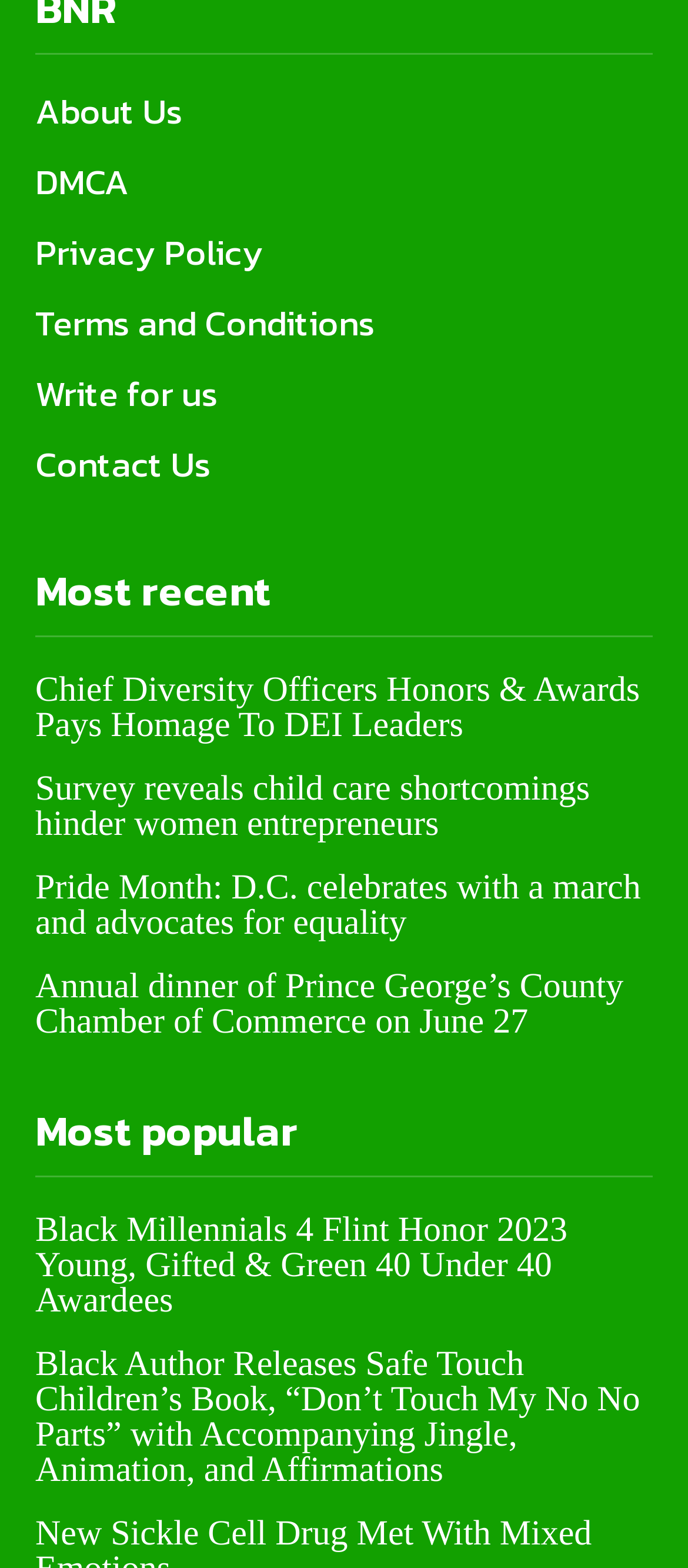Provide the bounding box coordinates of the HTML element this sentence describes: "Write for us". The bounding box coordinates consist of four float numbers between 0 and 1, i.e., [left, top, right, bottom].

[0.051, 0.229, 0.949, 0.274]